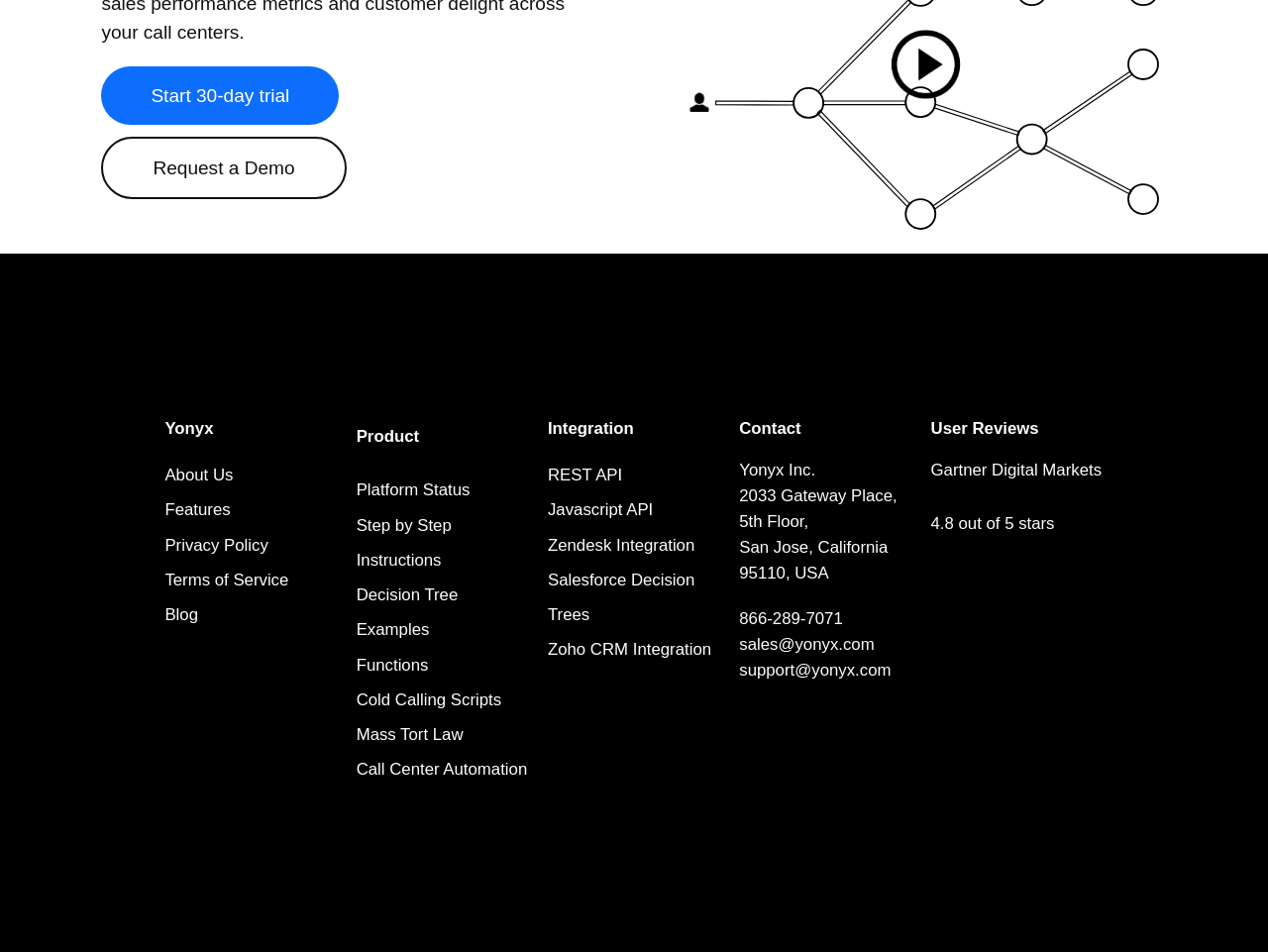Respond concisely with one word or phrase to the following query:
What is the company name?

Yonyx